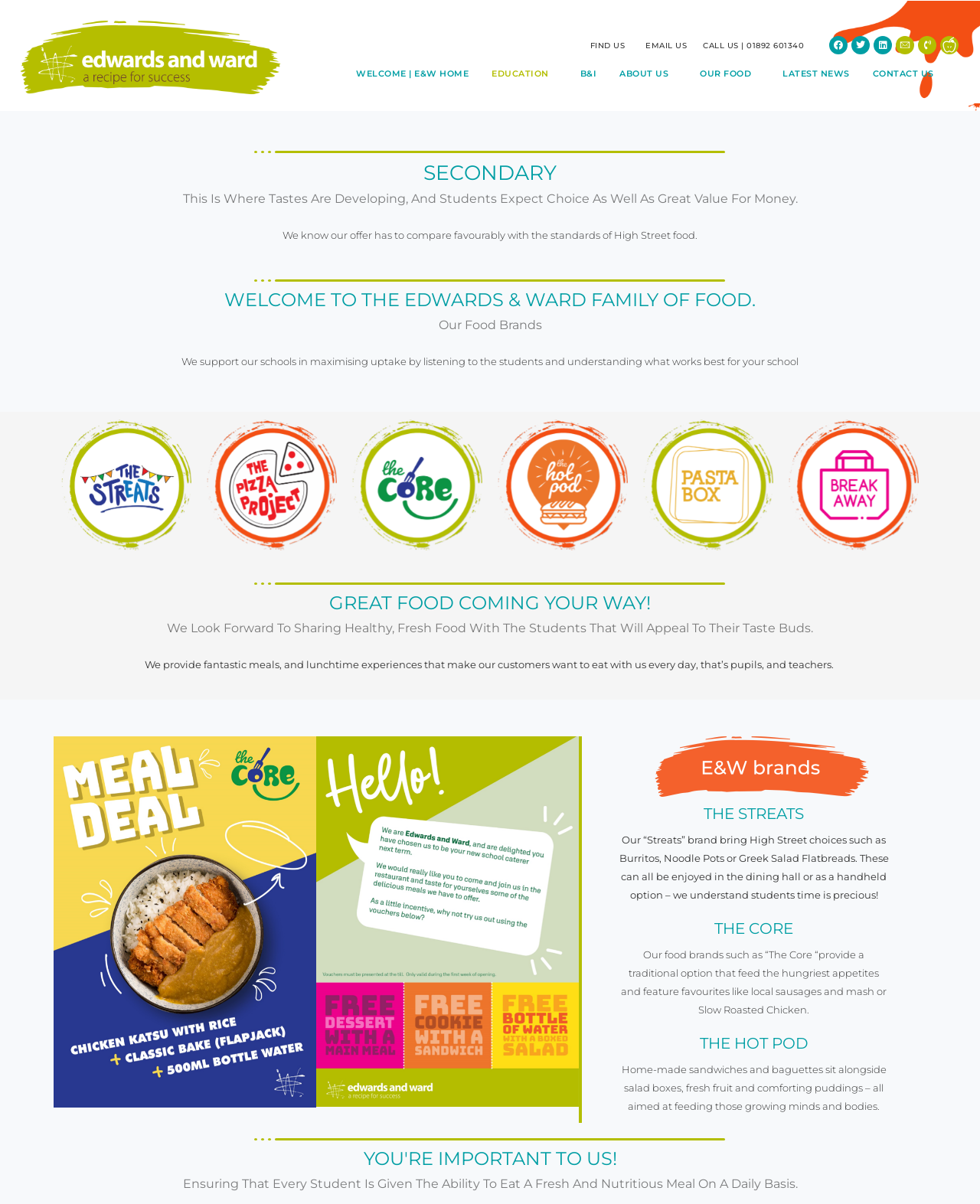Could you locate the bounding box coordinates for the section that should be clicked to accomplish this task: "Click on the 'CALL US | 01892 601340' link".

[0.705, 0.035, 0.82, 0.041]